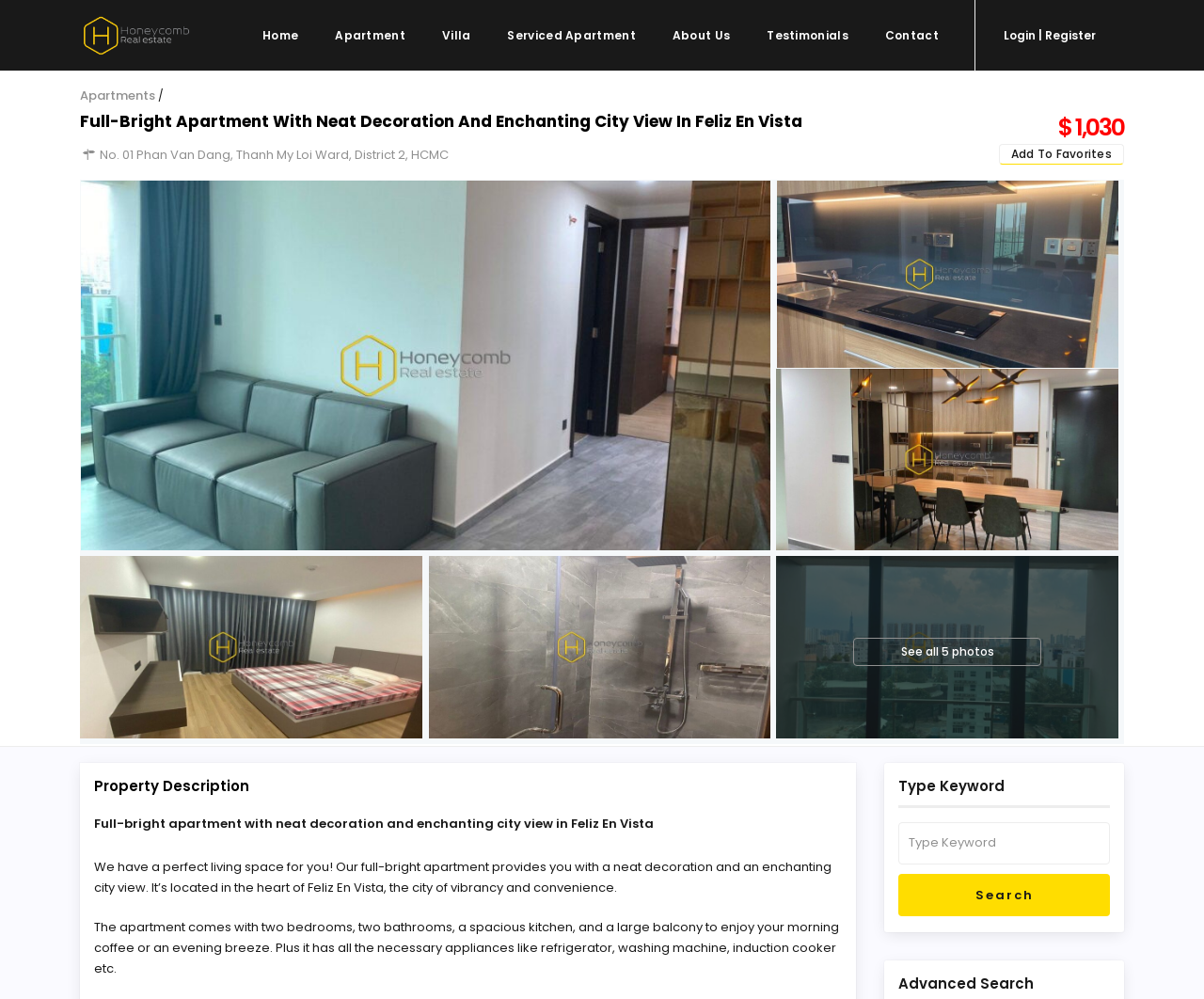Extract the primary header of the webpage and generate its text.

Full-Bright Apartment With Neat Decoration And Enchanting City View In Feliz En Vista